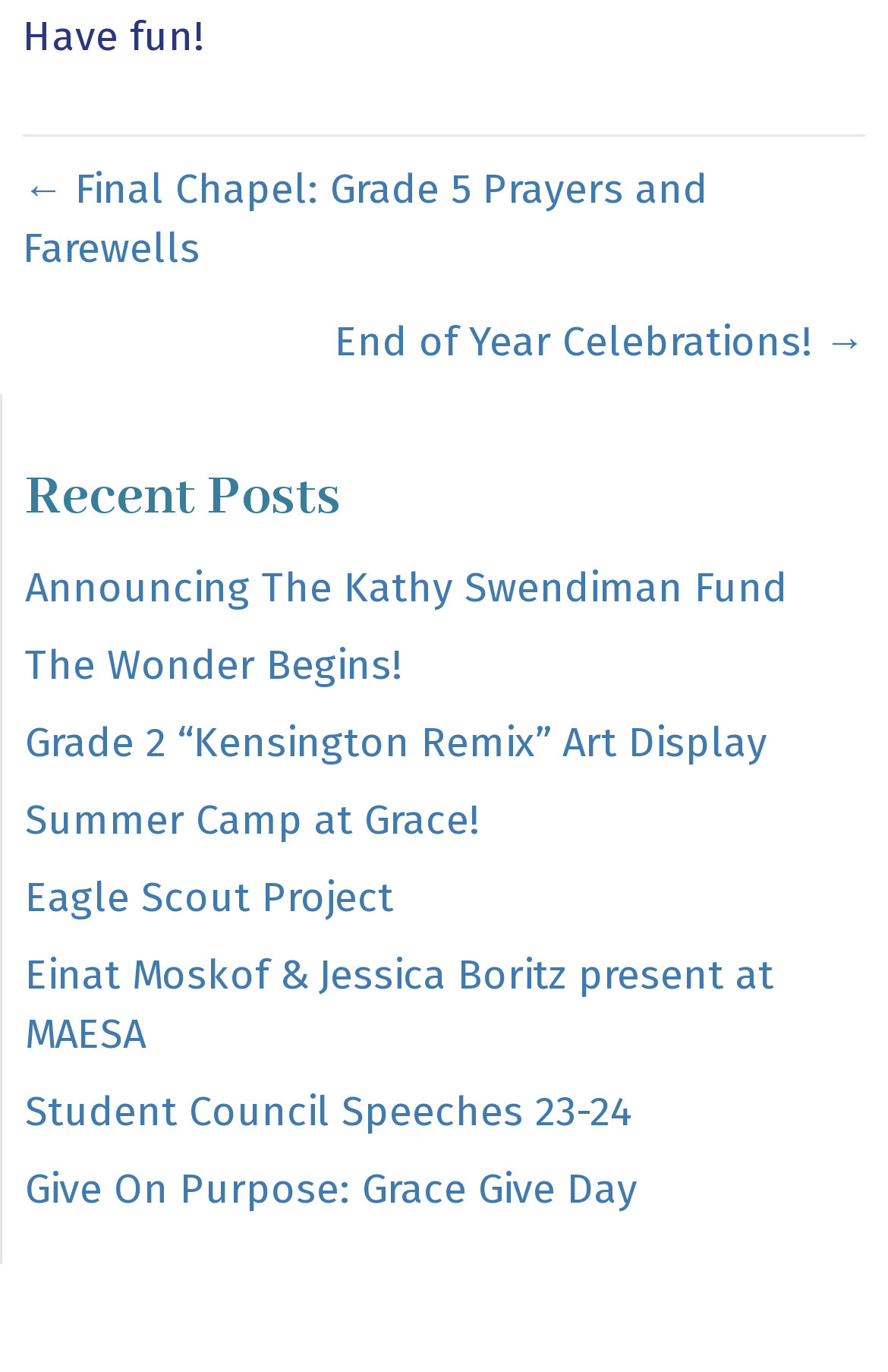Locate the bounding box coordinates of the area that needs to be clicked to fulfill the following instruction: "Navigate to 'End of Year Celebrations!'". The coordinates should be in the format of four float numbers between 0 and 1, namely [left, top, right, bottom].

[0.377, 0.228, 0.974, 0.271]